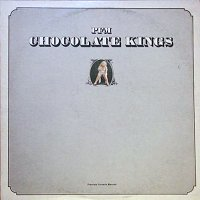Refer to the image and provide a thorough answer to this question:
What is the style of music in this album?

The caption describes the album as a part of the progressive rock genre, specifically noting that it combines lush melodies with dynamic arrangements and marks a transition in the band's style towards a more hard-hitting, technical sound.